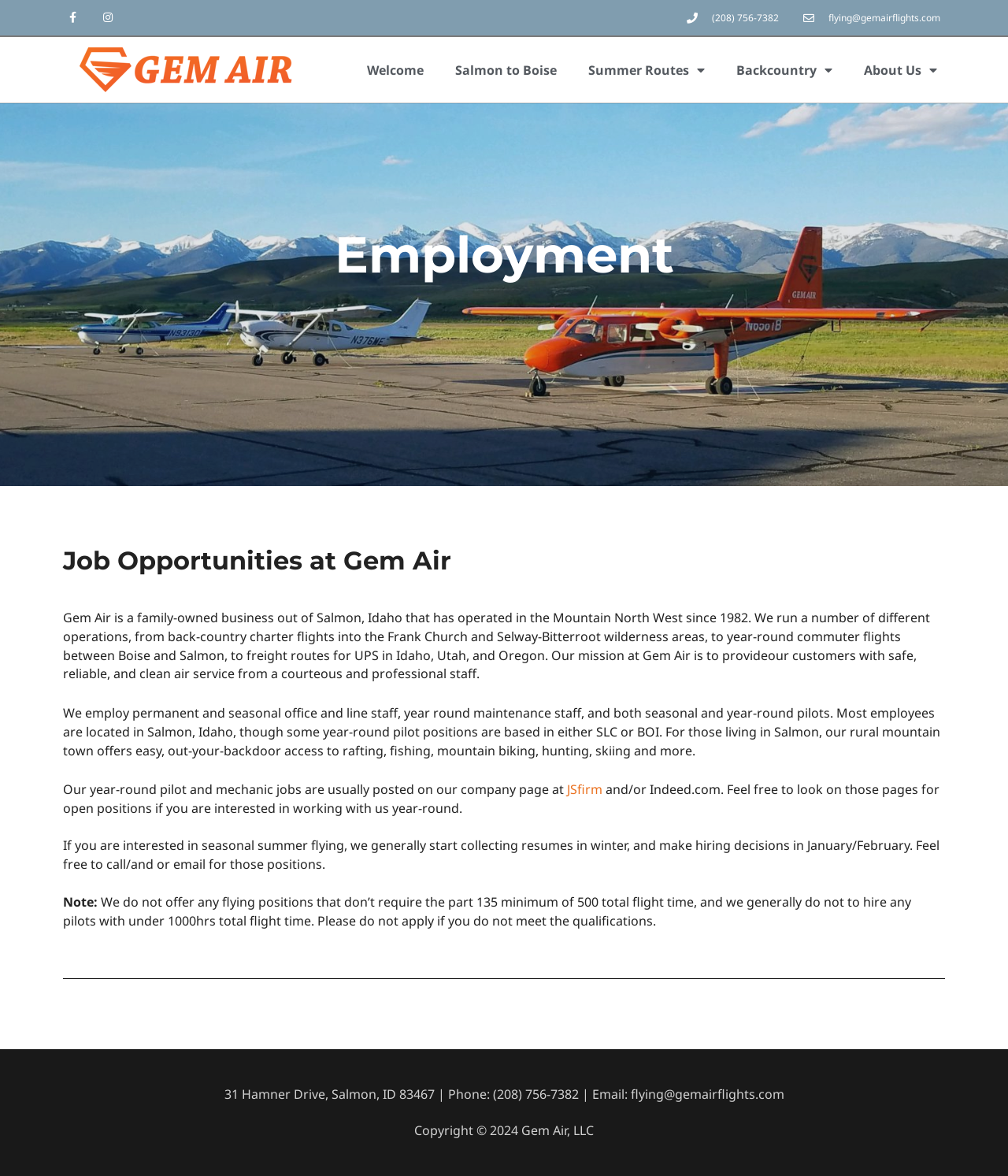Please identify the bounding box coordinates of the region to click in order to complete the given instruction: "Learn about Job Opportunities at Gem Air". The coordinates should be four float numbers between 0 and 1, i.e., [left, top, right, bottom].

[0.062, 0.463, 0.938, 0.491]